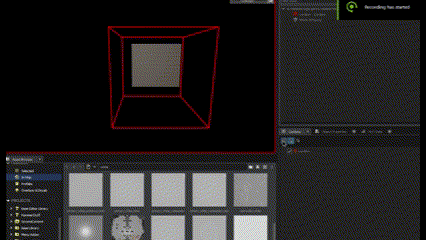Give a detailed account of the contents of the image.

The image captures an animated GIF demonstrating the functionality of cordons within a graphical user interface. In the central view, a 3D space is showcased, outlined in a striking red color, likely representing the bounds of a cordon—this serves to visually emphasize specific areas relevant to user interactions or visibility settings. The background appears dark, which helps the red outline stand out prominently. 

On the left side, a panel displays various options or assets, possibly indicating tools or components available for use in the project. This setup suggests a focus on game development or a simulation environment, where cordons can be used to restrict or highlight certain aspects of the scene. 

This visual representation is accompanied by text indicating that only the objectives inside the cordon are visible, further explaining its function as a toggle feature for enhancing user experience when managing complex environments or tasks. The animation demonstrates the dynamic toggling effect of the cordon, making it easier for users to understand the feature's real-time application.